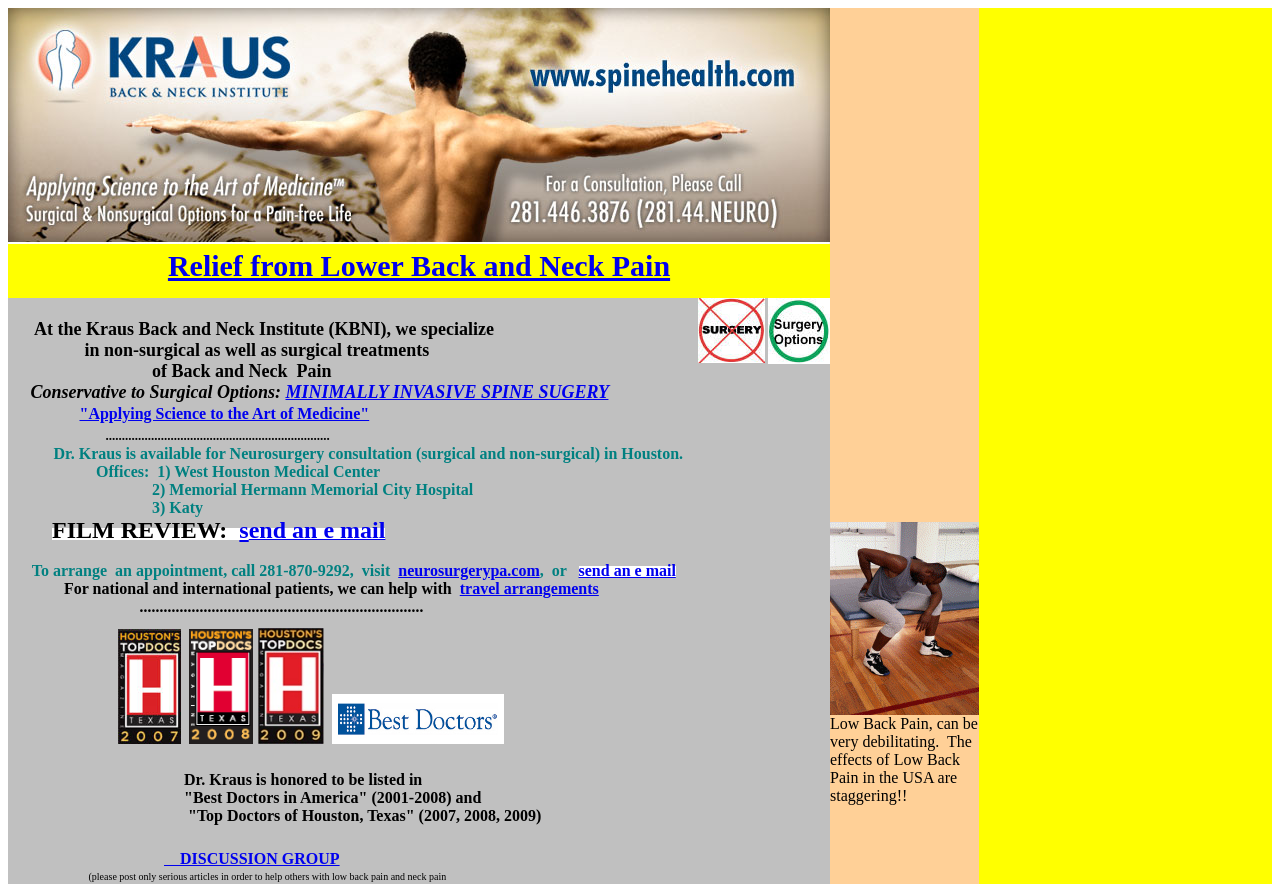Identify the bounding box coordinates of the element to click to follow this instruction: 'Send an email to arrange an appointment'. Ensure the coordinates are four float values between 0 and 1, provided as [left, top, right, bottom].

[0.452, 0.636, 0.528, 0.655]